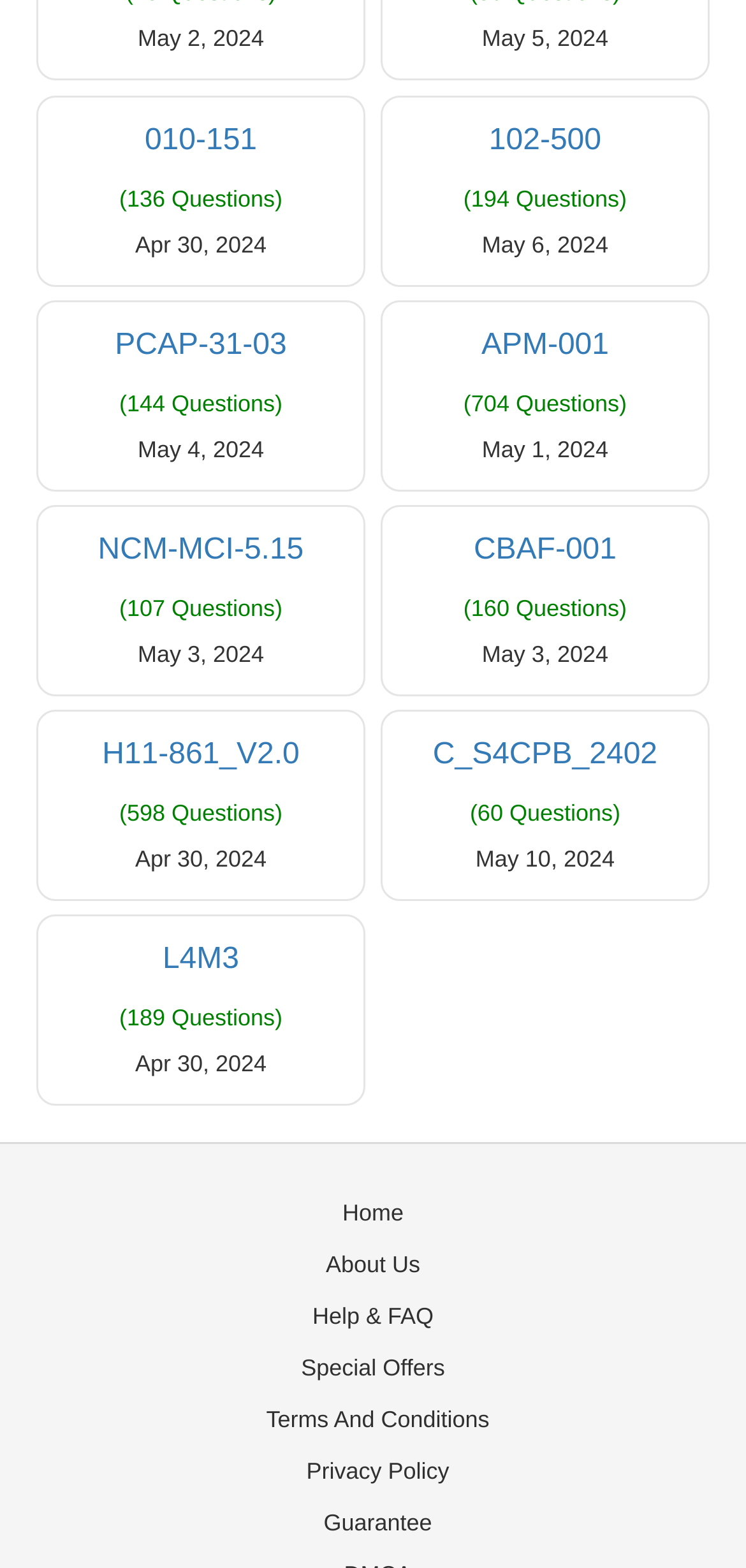Please identify the bounding box coordinates of the element that needs to be clicked to execute the following command: "Click on the '010-151' link". Provide the bounding box using four float numbers between 0 and 1, formatted as [left, top, right, bottom].

[0.05, 0.08, 0.488, 0.1]